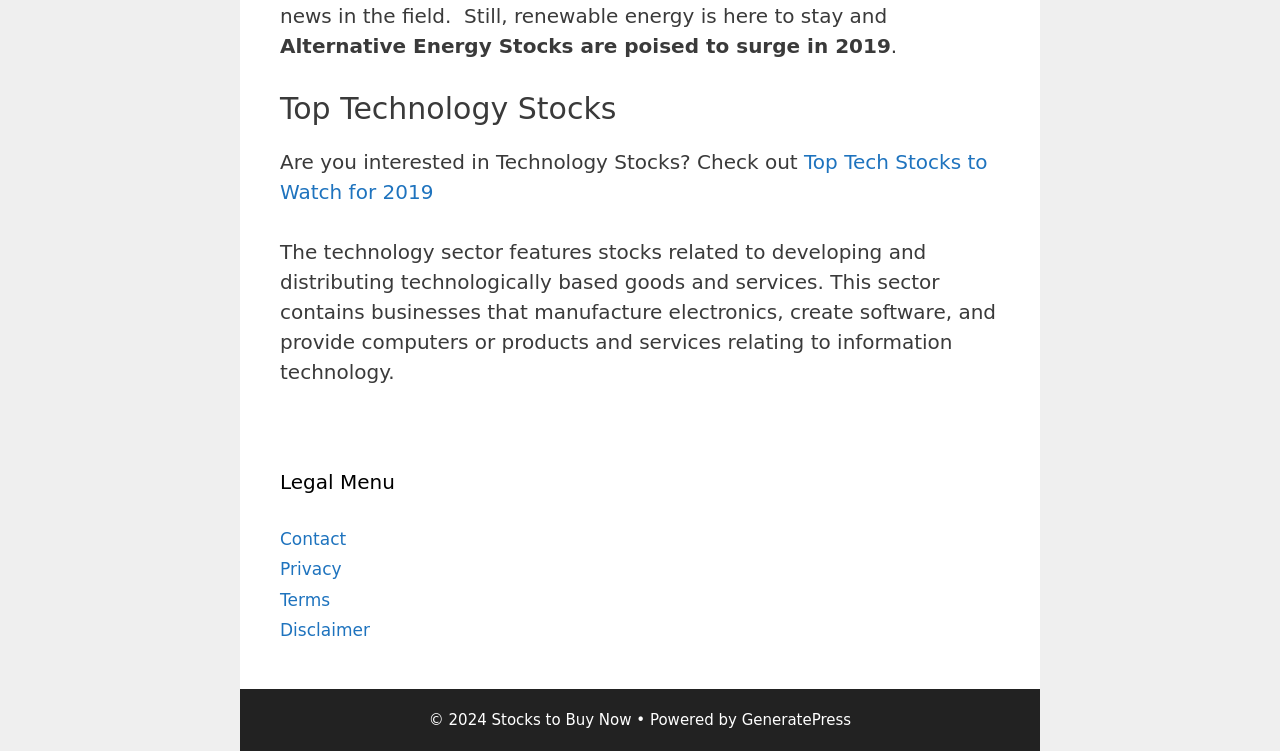What is the topic of the top technology stocks?
Give a one-word or short phrase answer based on the image.

2019